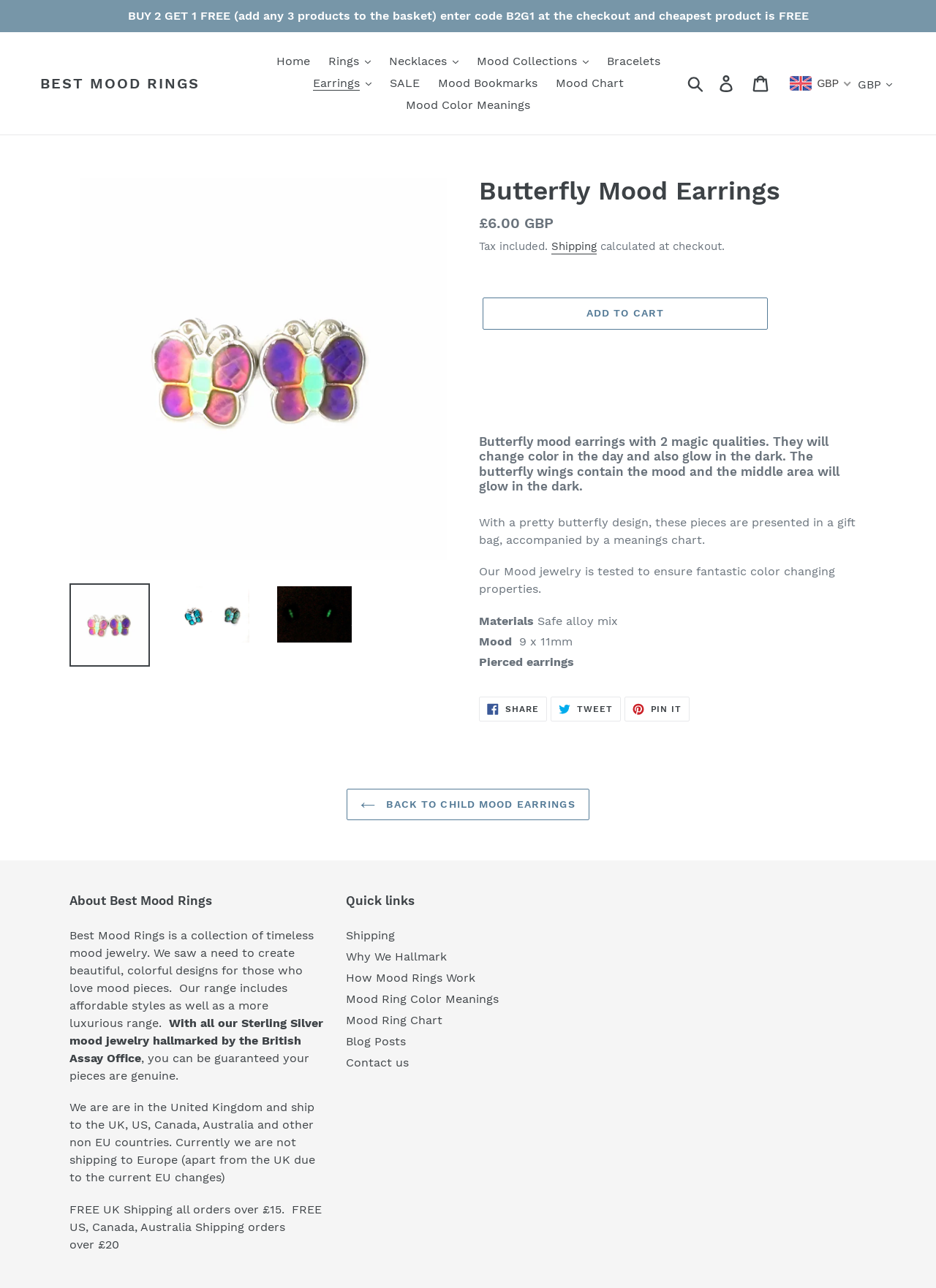Locate the bounding box coordinates of the area where you should click to accomplish the instruction: "View the 'Mood Chart'".

[0.586, 0.056, 0.674, 0.073]